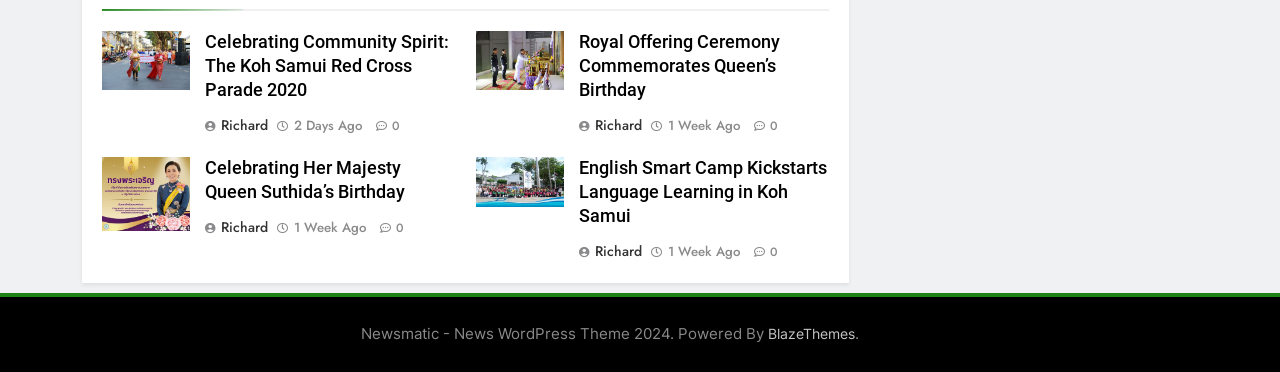How long ago was the third article published?
Answer with a single word or short phrase according to what you see in the image.

1 Week Ago